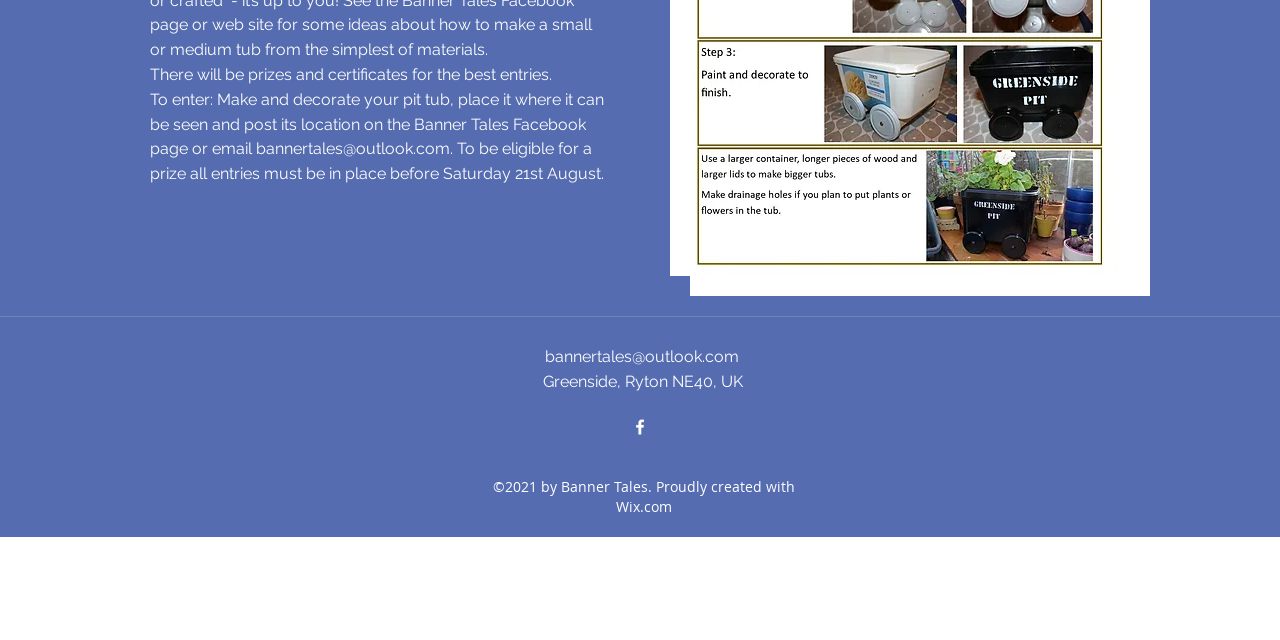From the given element description: "bannertales@outlook.com", find the bounding box for the UI element. Provide the coordinates as four float numbers between 0 and 1, in the order [left, top, right, bottom].

[0.2, 0.218, 0.352, 0.248]